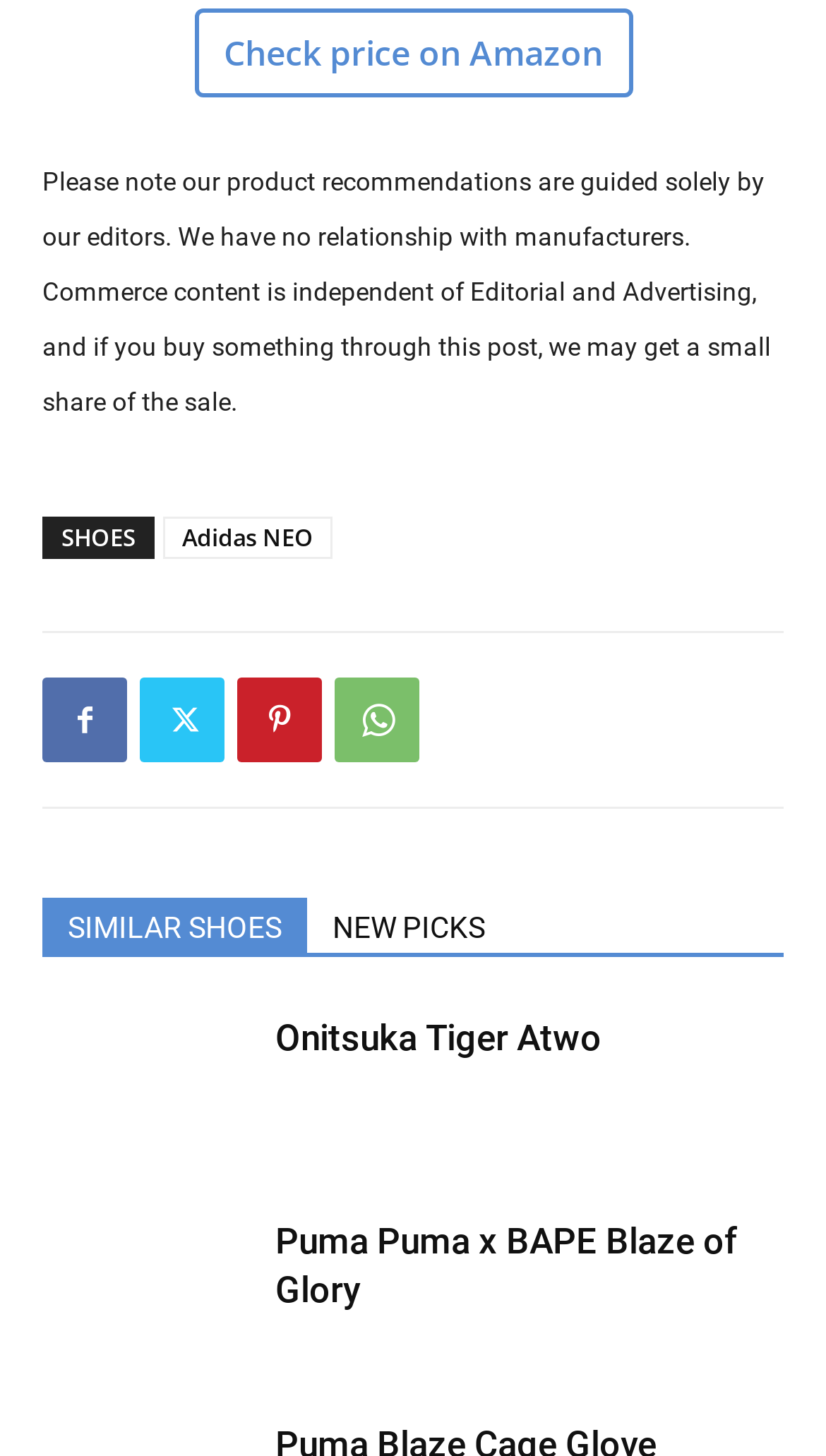Specify the bounding box coordinates of the area to click in order to follow the given instruction: "Explore Onitsuka Tiger Atwo."

[0.051, 0.697, 0.308, 0.797]